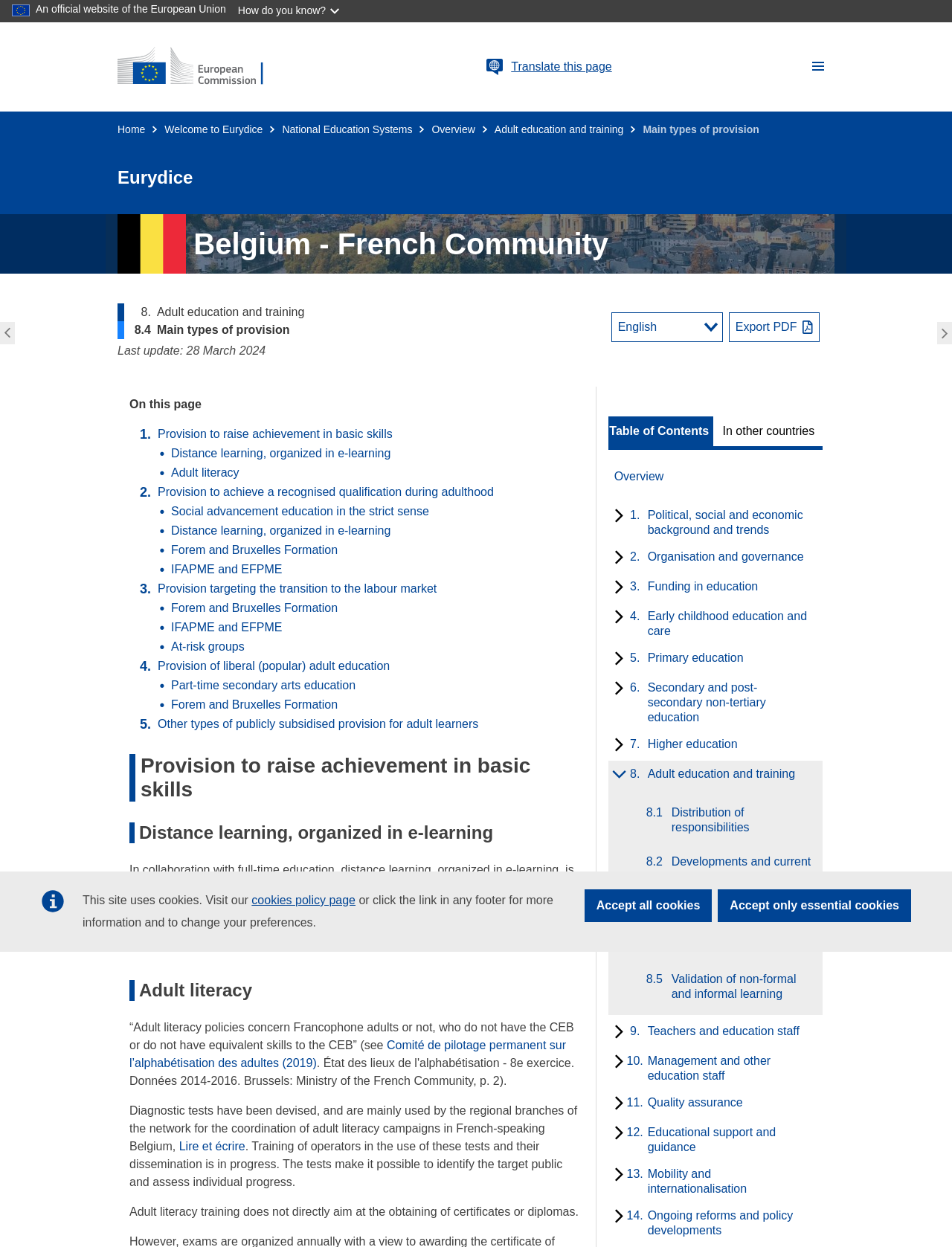What is the name of the website?
Answer with a single word or phrase by referring to the visual content.

European Commission